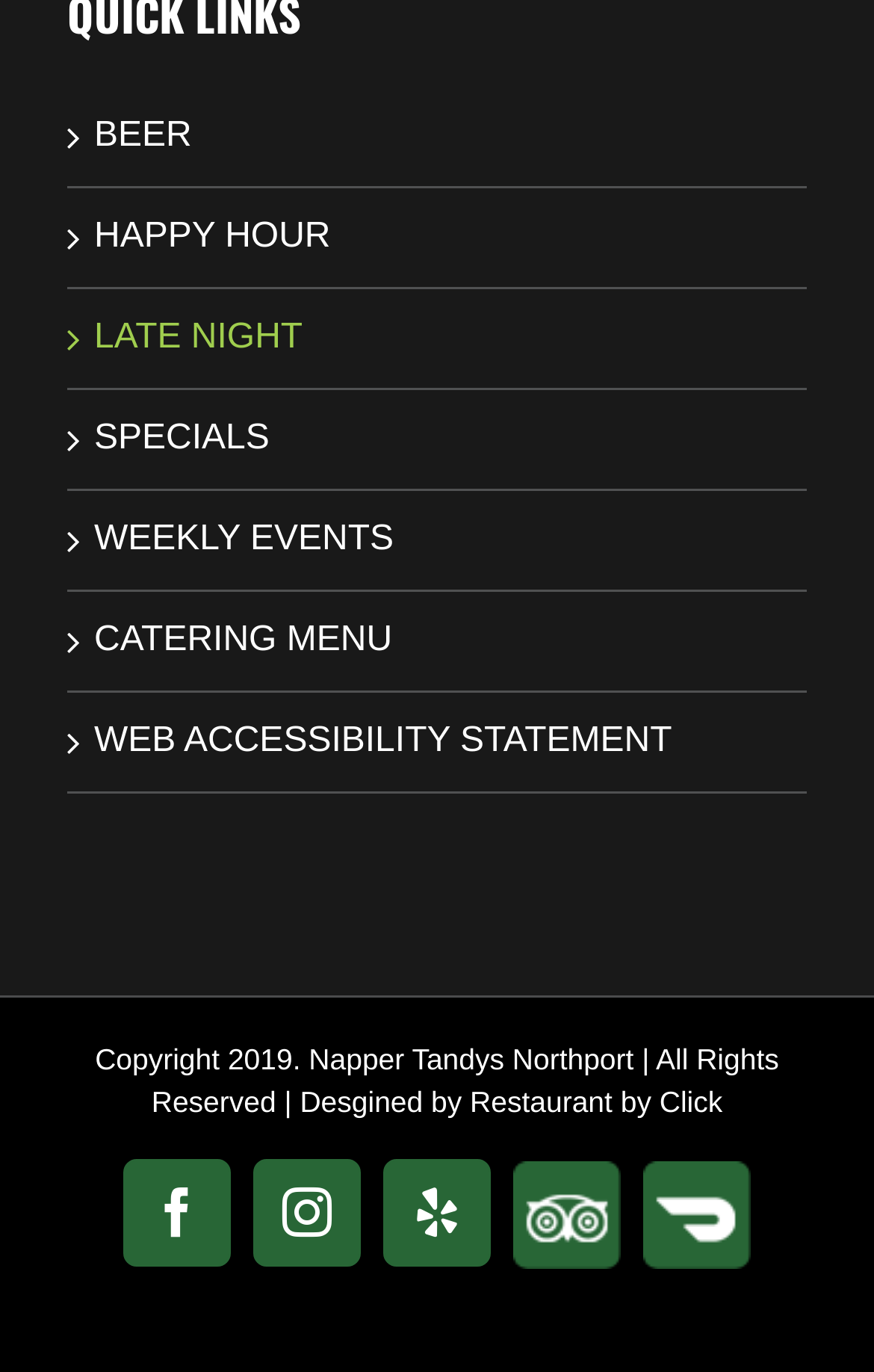Please locate the bounding box coordinates of the element that needs to be clicked to achieve the following instruction: "Visit Facebook". The coordinates should be four float numbers between 0 and 1, i.e., [left, top, right, bottom].

[0.141, 0.844, 0.264, 0.923]